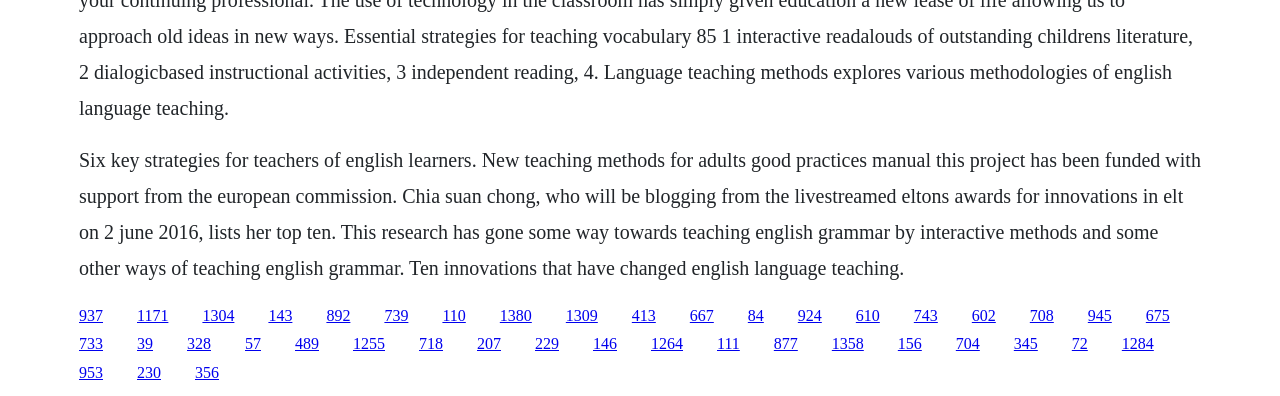Please locate the bounding box coordinates of the element that needs to be clicked to achieve the following instruction: "Read the blog about the ELTONs awards for innovations in ELT". The coordinates should be four float numbers between 0 and 1, i.e., [left, top, right, bottom].

[0.21, 0.774, 0.228, 0.817]